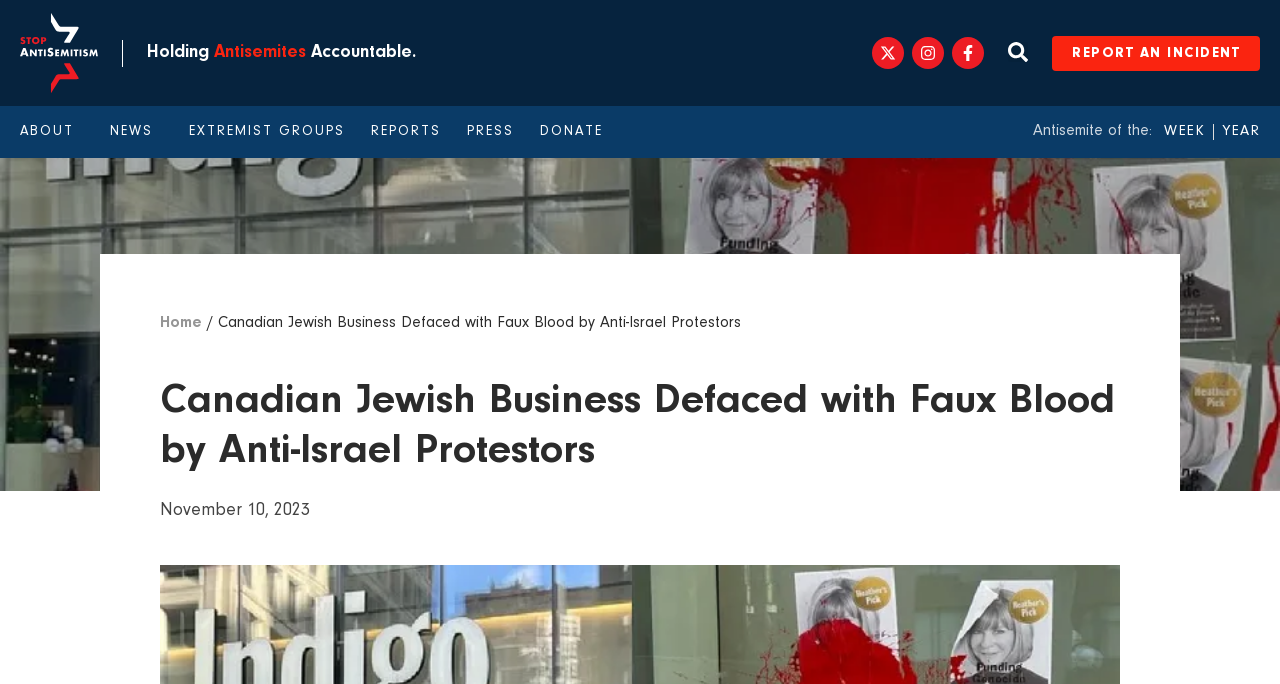Please provide a detailed answer to the question below based on the screenshot: 
What social media platforms are available for sharing?

The webpage has links to Instagram and Facebook, indicating that users can share content from the webpage on these social media platforms.